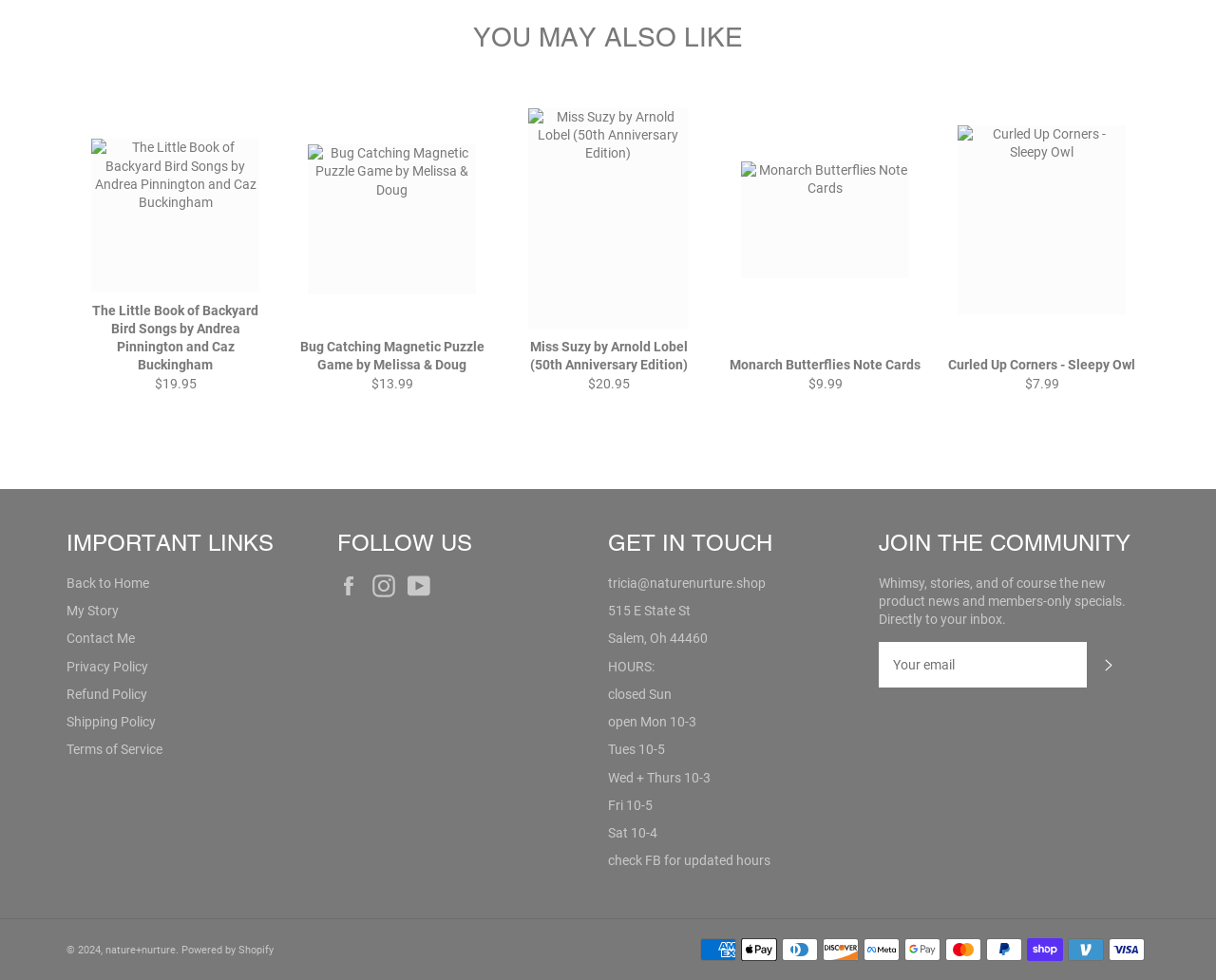Carefully examine the image and provide an in-depth answer to the question: What is the title of the section with links to products?

I found the heading 'YOU MAY ALSO LIKE' at the top of the section with links to products, which suggests that this section is dedicated to recommending products to users.